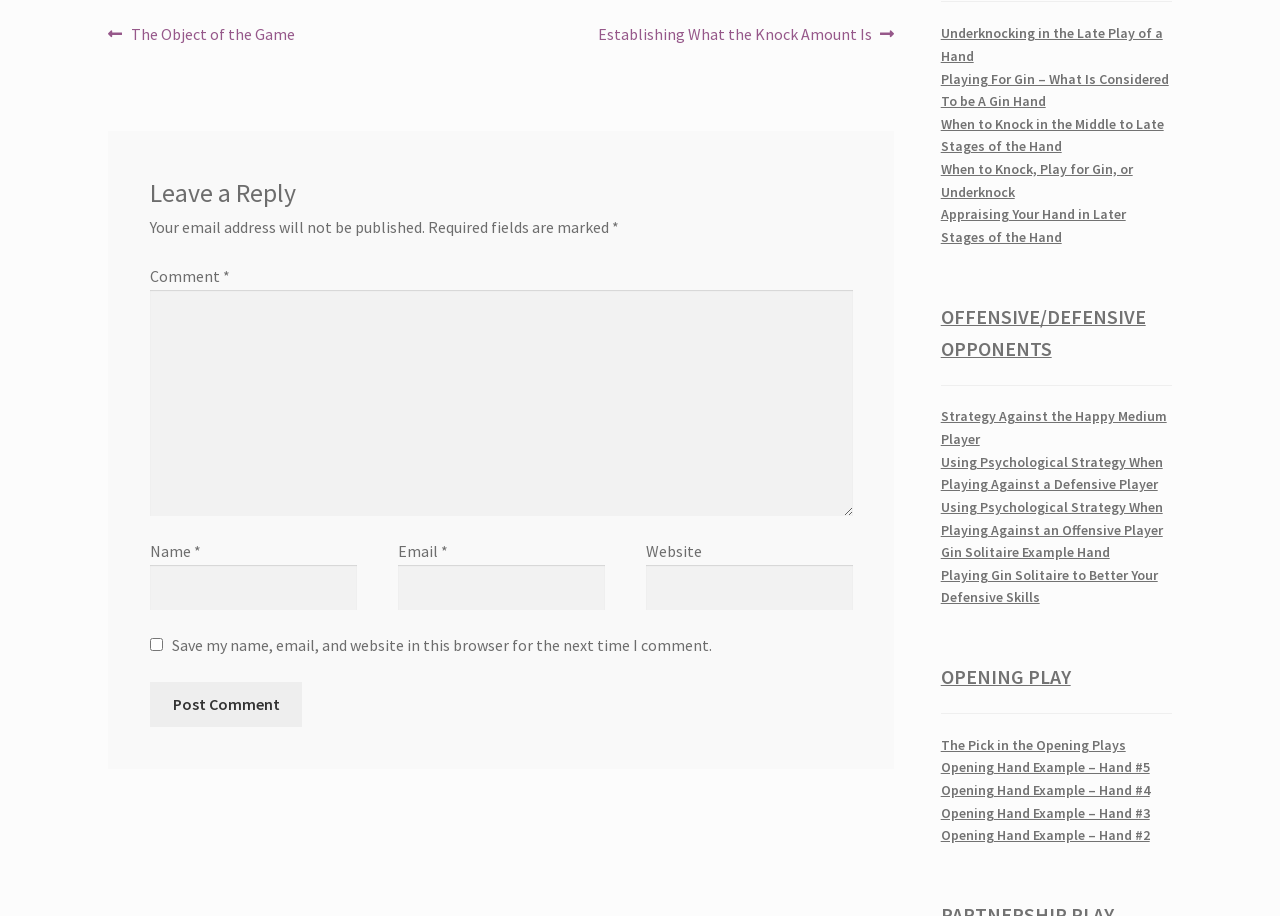Using the provided element description: "parent_node: Comment * name="a2a8bdb743"", determine the bounding box coordinates of the corresponding UI element in the screenshot.

[0.117, 0.316, 0.666, 0.564]